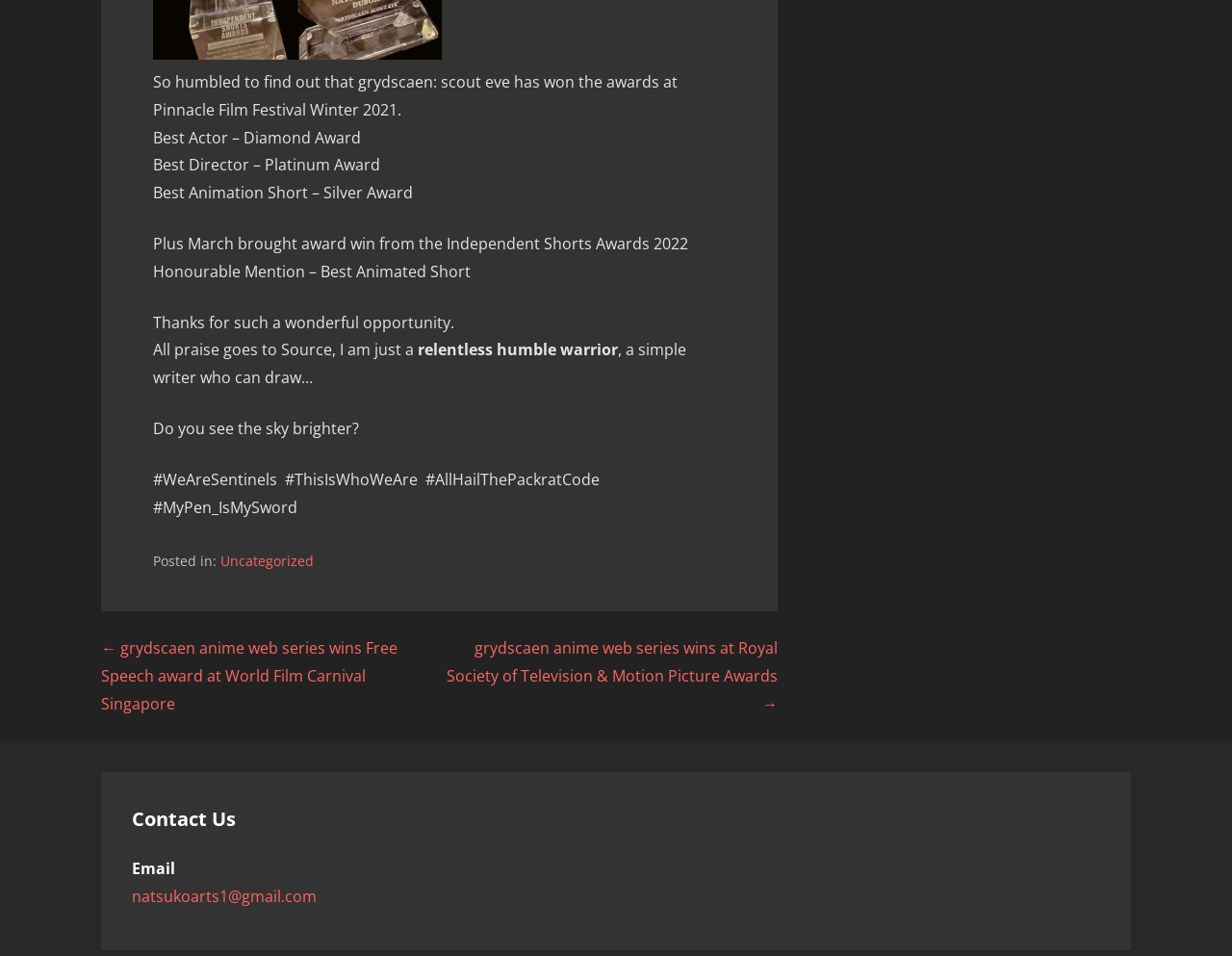What is the title of the previous post?
Could you give a comprehensive explanation in response to this question?

The Post navigation section at the bottom of the webpage provides links to previous and next posts. The title of the previous post is grydscaen anime web series wins Free Speech award at World Film Carnival Singapore.